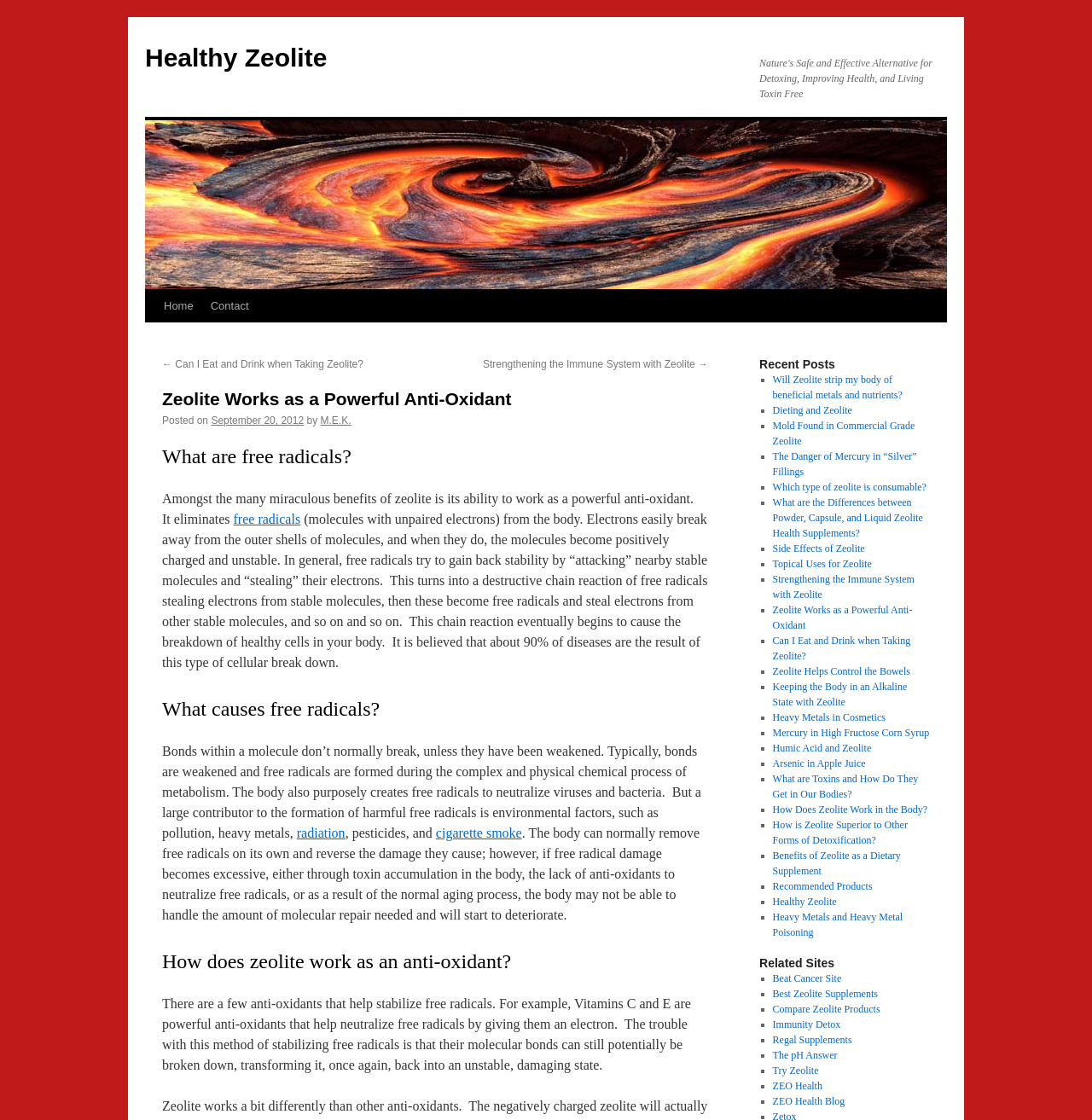Find the bounding box coordinates of the element's region that should be clicked in order to follow the given instruction: "Check the 'Recent Posts' section". The coordinates should consist of four float numbers between 0 and 1, i.e., [left, top, right, bottom].

[0.695, 0.318, 0.852, 0.332]